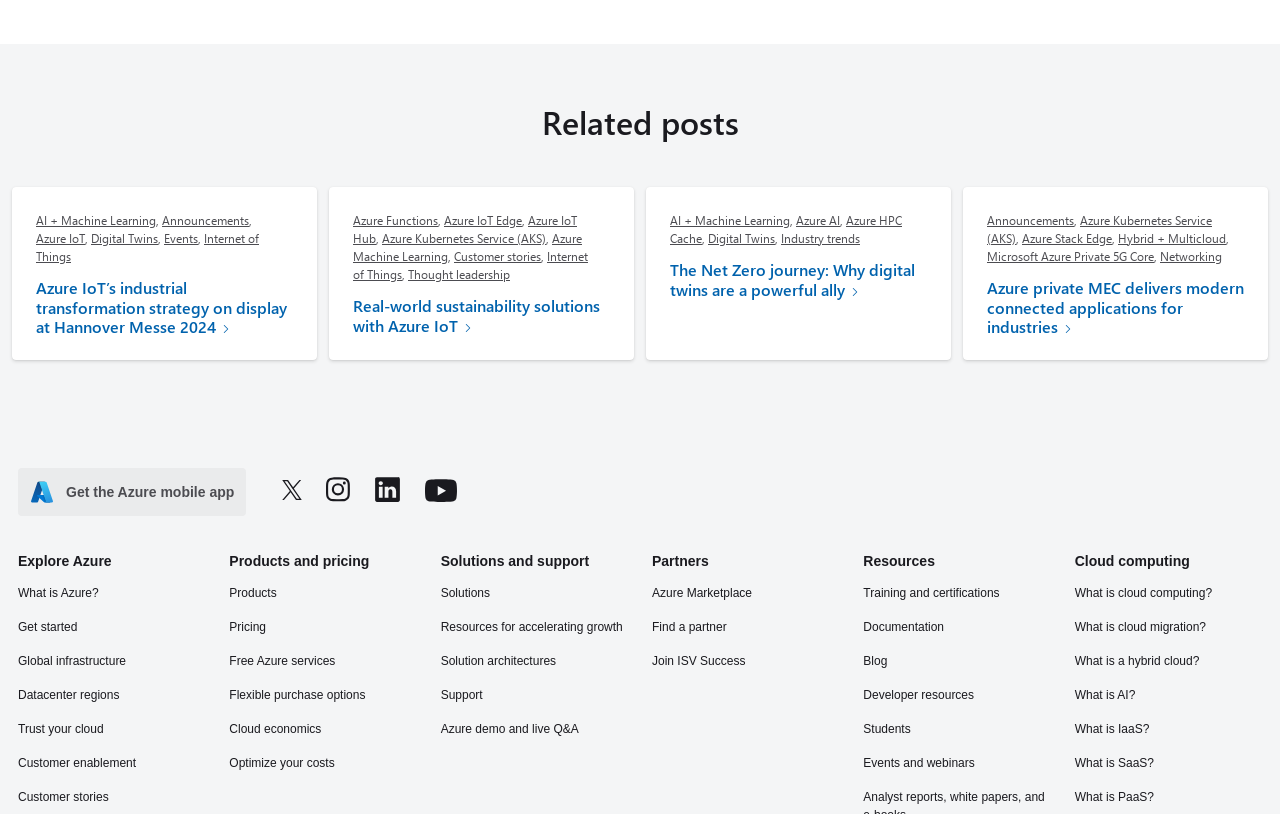Indicate the bounding box coordinates of the element that needs to be clicked to satisfy the following instruction: "Get the Azure mobile app". The coordinates should be four float numbers between 0 and 1, i.e., [left, top, right, bottom].

[0.014, 0.575, 0.192, 0.634]